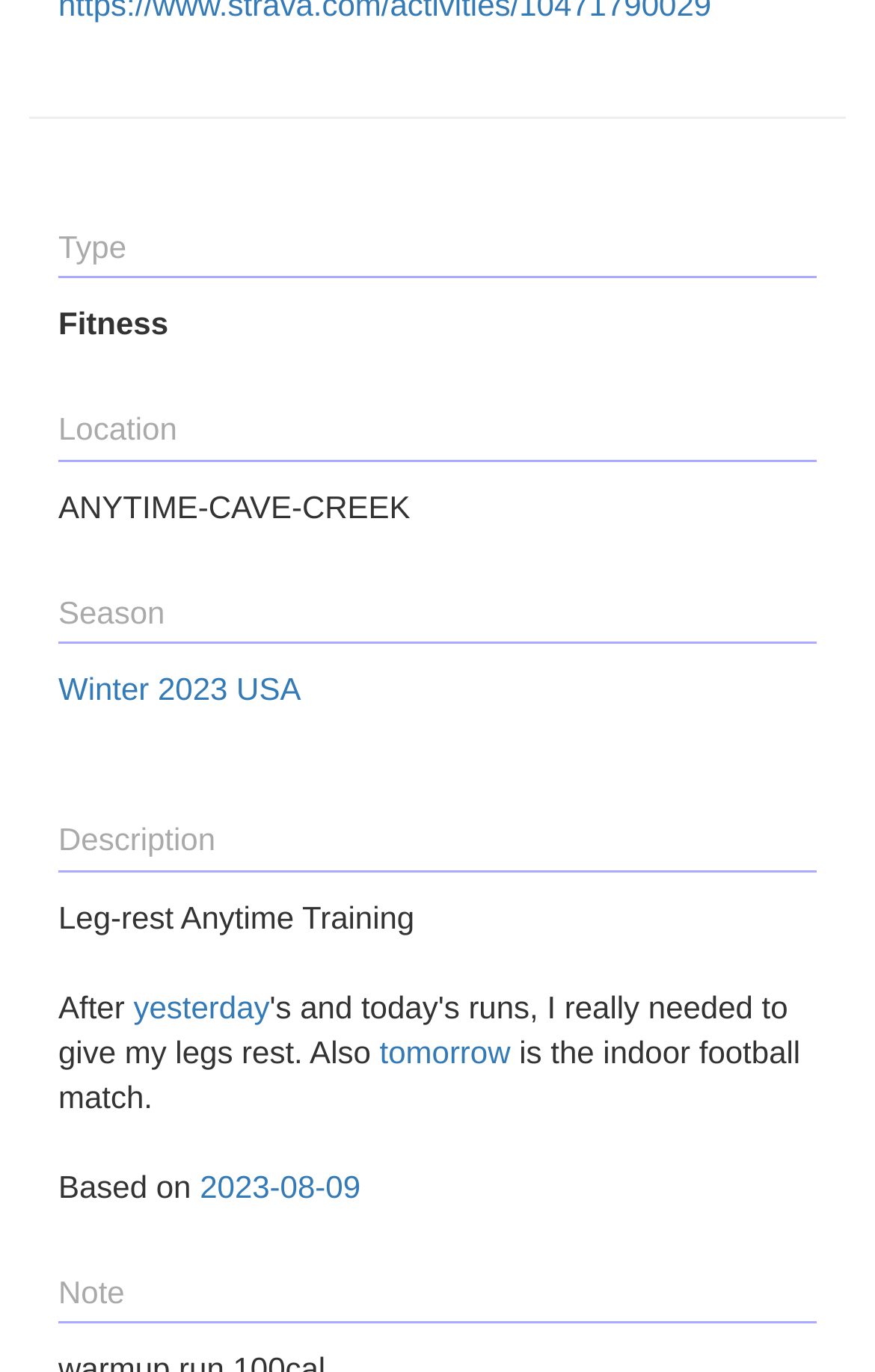What is the date based on which the training is scheduled?
Carefully analyze the image and provide a detailed answer to the question.

I found a static text 'Based on' followed by a link '2023-08-09', which suggests that the training is scheduled based on the date 2023-08-09.